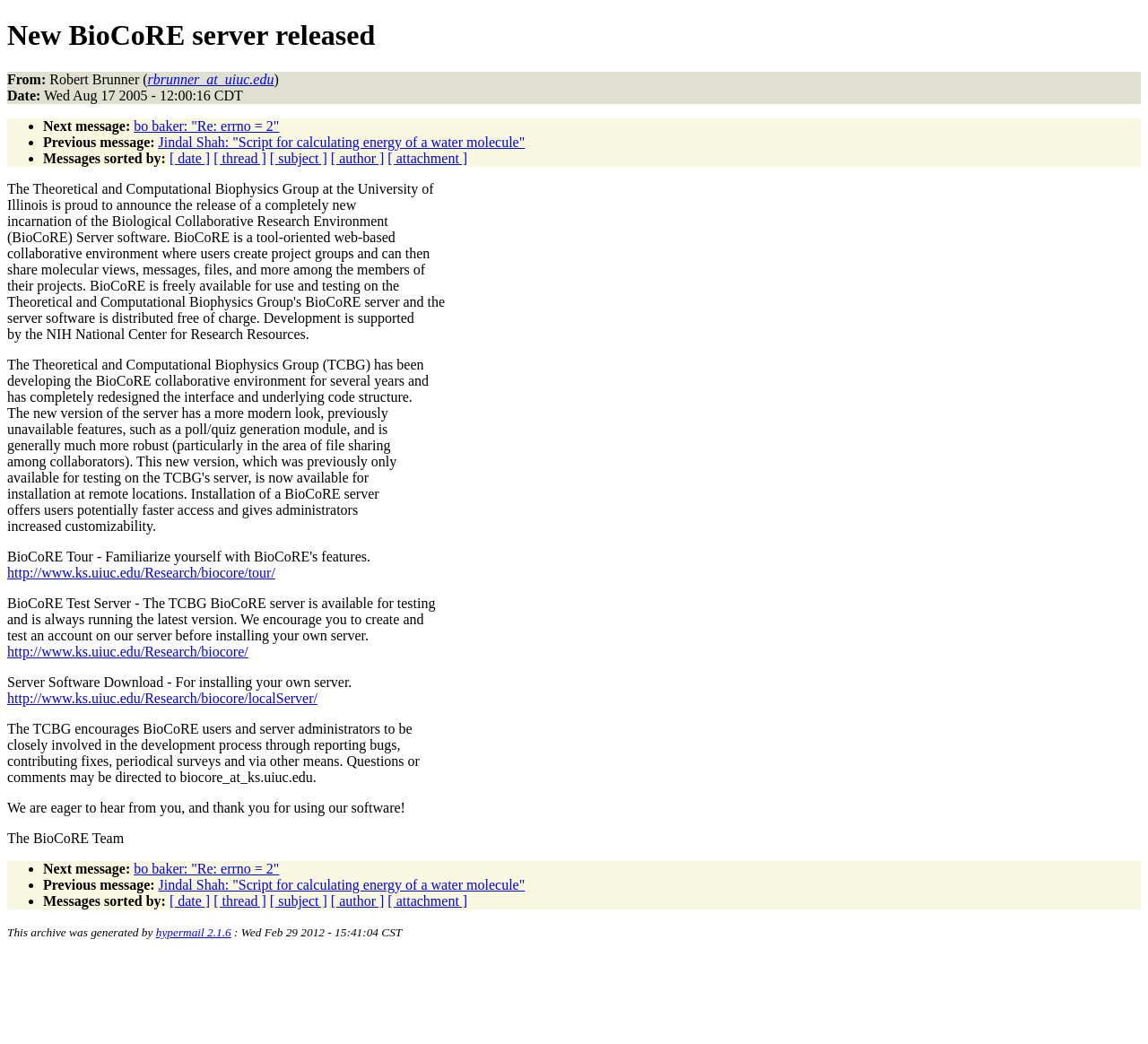Determine the bounding box coordinates of the clickable region to follow the instruction: "View BioCoRE tour".

[0.006, 0.541, 0.24, 0.556]